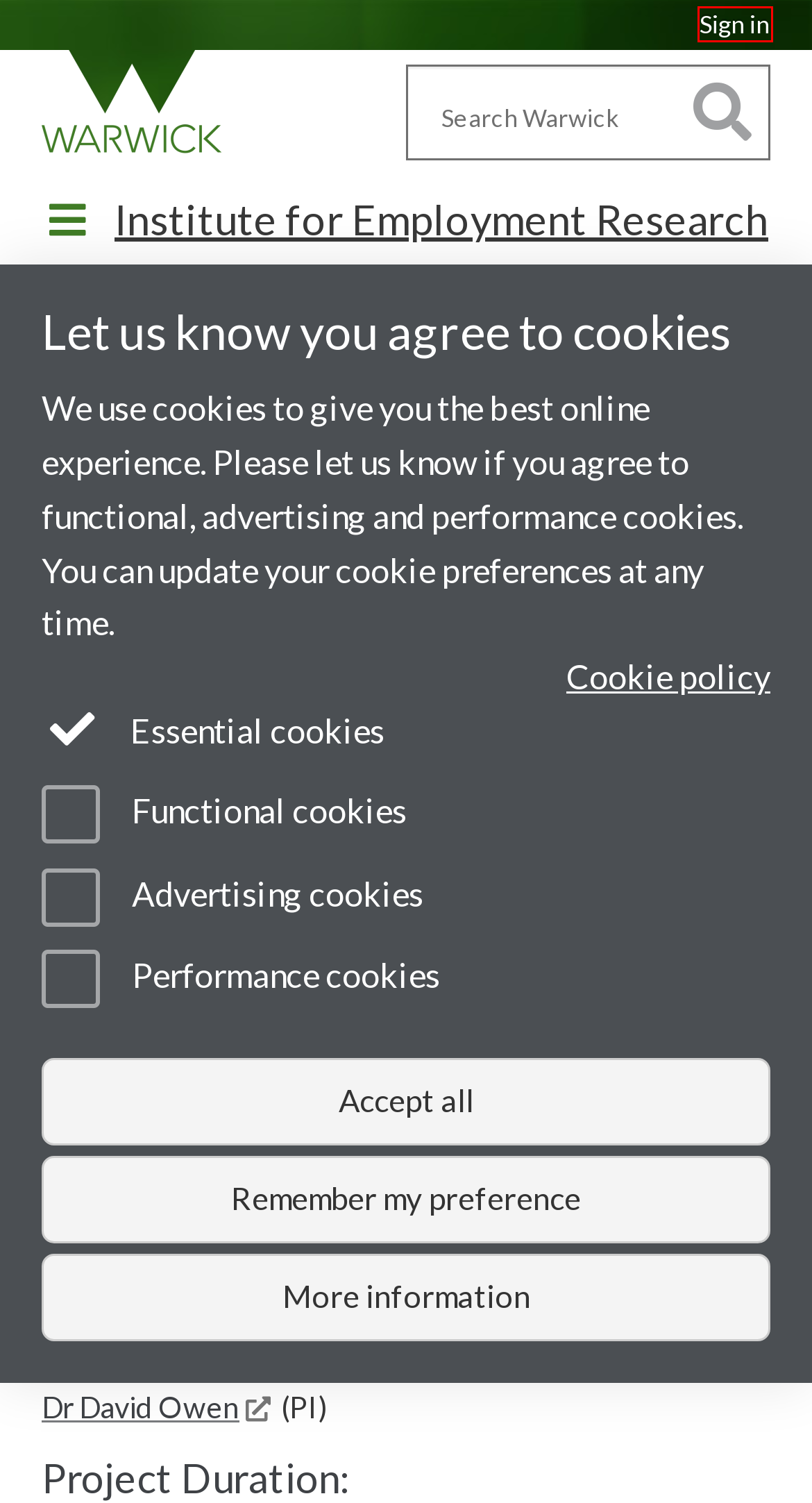Assess the screenshot of a webpage with a red bounding box and determine which webpage description most accurately matches the new page after clicking the element within the red box. Here are the options:
A. Copyright statement, Warwick University web site
B. Career Opportunities
C. IER - Dr David Owen
D. Warwick IER - Site Map
E. Sign in
F. Welcome to the University of Warwick
G. Warwick Institute for Employment Research
H. Use of cookies on warwick.ac.uk (Warwick web site)

E